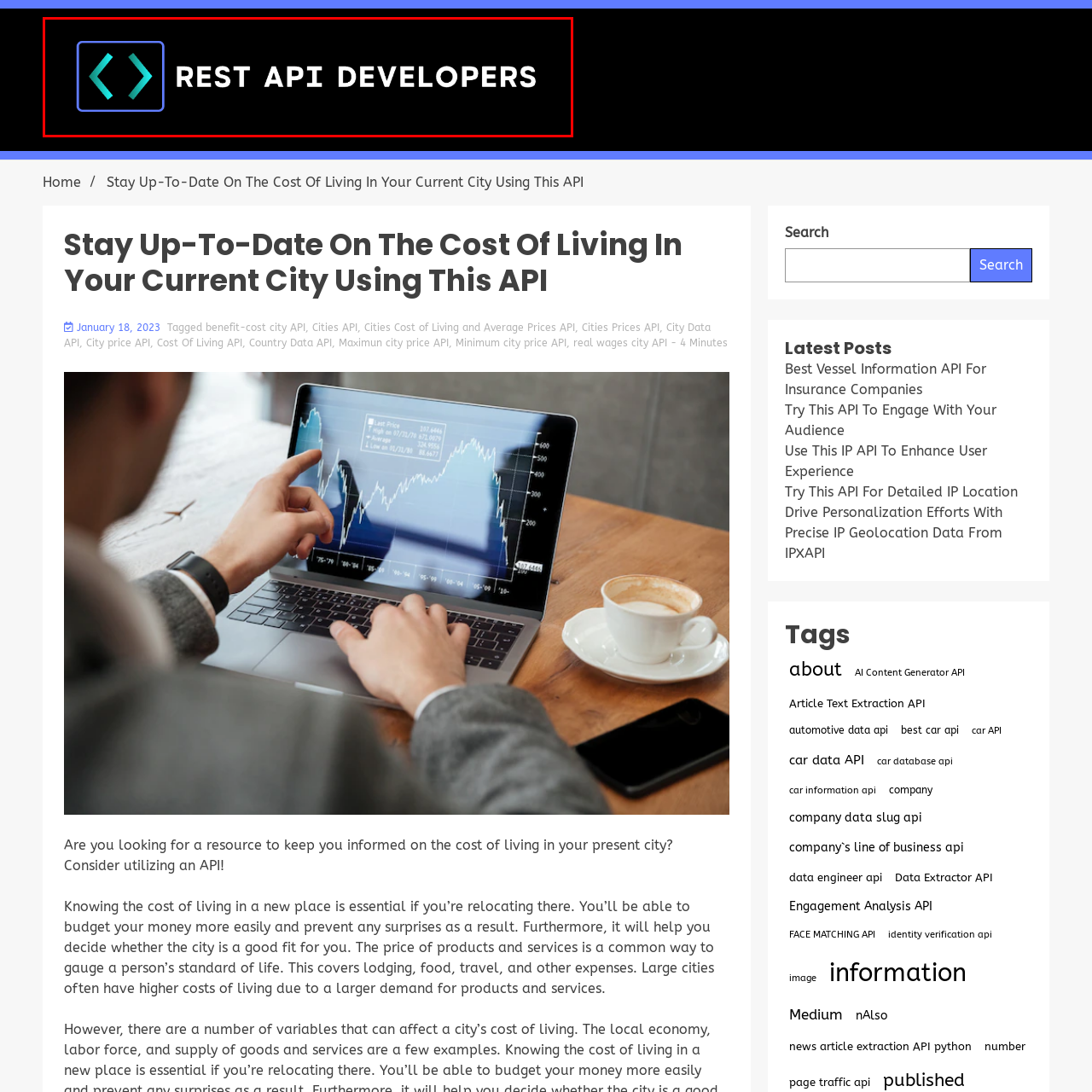What is the purpose of the webpage?
Study the image surrounded by the red bounding box and answer the question comprehensively, based on the details you see.

The caption states that the image is part of a larger context on a webpage dedicated to providing information and resources for developers focused on REST APIs, aimed at keeping them informed about the latest trends and tools in the field.